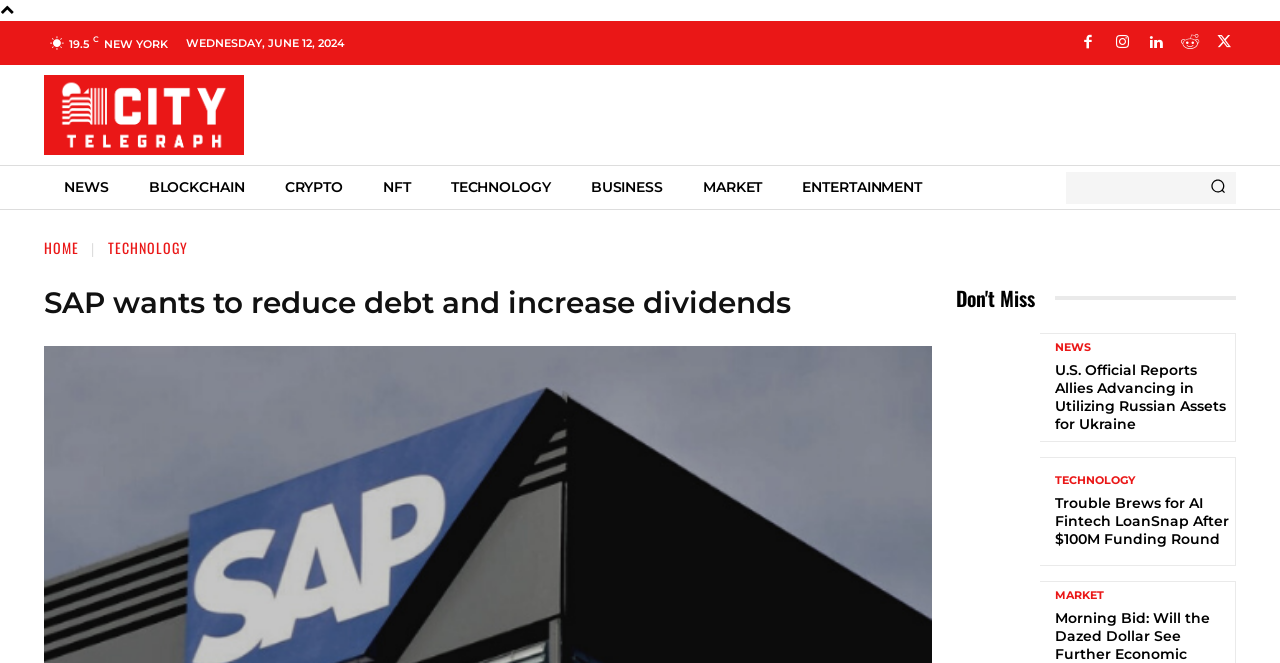What is the topic of the second news article?
Provide a well-explained and detailed answer to the question.

I found the topic of the second news article by looking at the heading element with the text 'Trouble Brews for AI Fintech LoanSnap After $100M Funding Round', which is located below the first news article, indicating that the webpage provides multiple news articles.